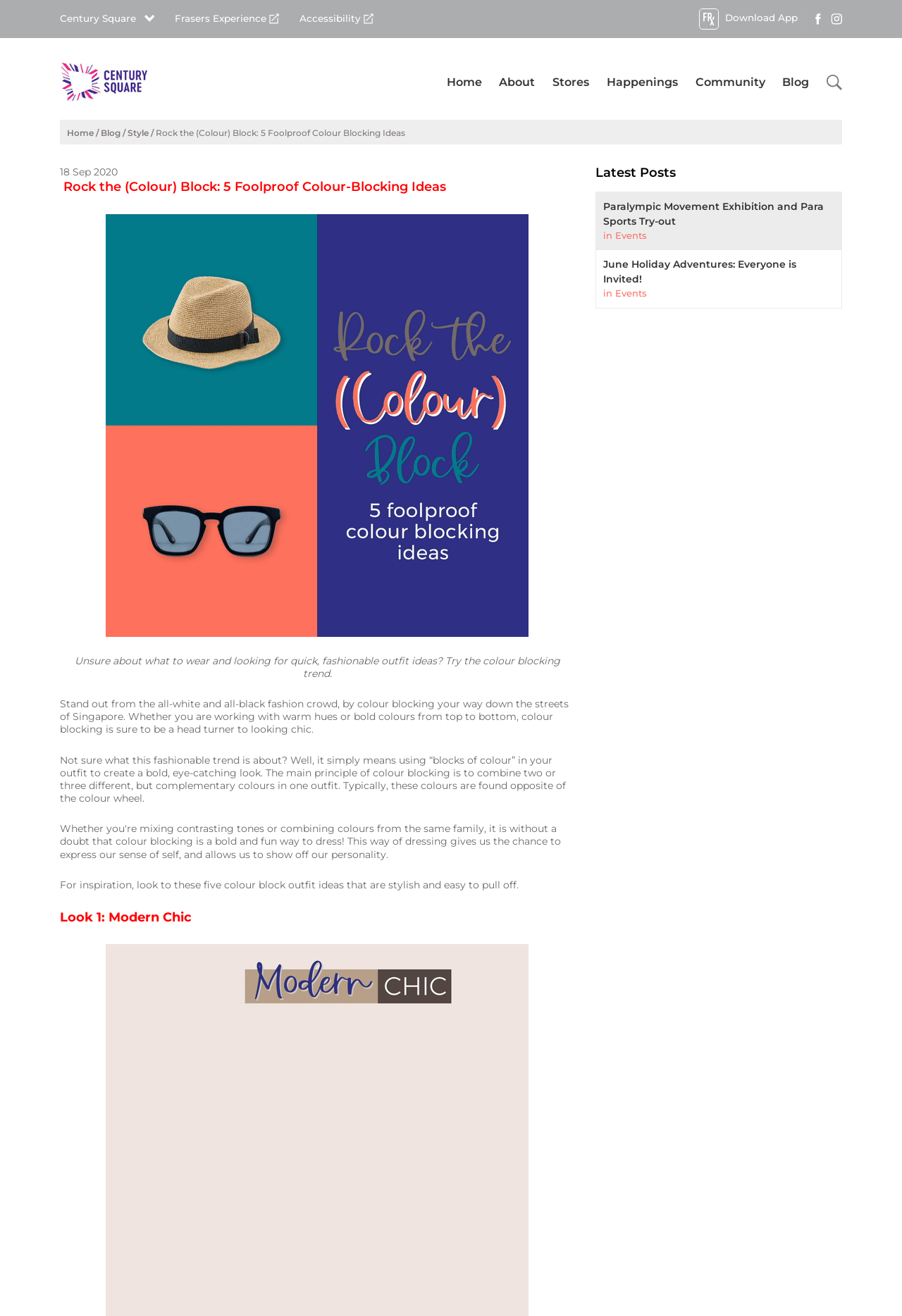Find the bounding box coordinates of the element to click in order to complete the given instruction: "Click on the 'Frasers Experience' link."

[0.194, 0.01, 0.309, 0.018]